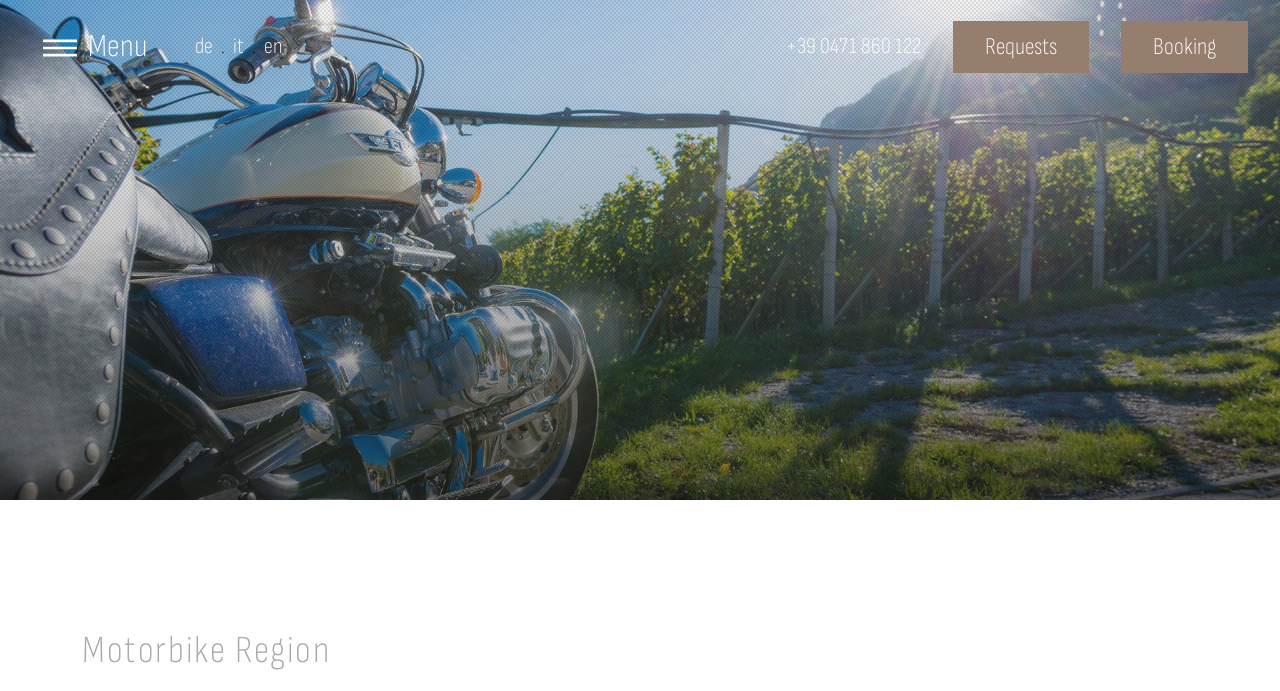Write an elaborate caption that captures the essence of the webpage.

The webpage is about the Motorbike Region in South Tyrol, Italy. At the top right corner, there is a close button '×'. Below it, there is a link to 'Vineus' accompanied by an image. 

On the left side of the page, there are several headings and buttons, including 'Hotel, pool...', 'Accommodation & prices', 'Active & enjoyment', 'Motorcycle', and 'Contact, location, vouchers'. The 'Hotel, pool...' button is expanded, while the others are not. 

At the bottom of the page, there are language selection links for German, Italian, and English. Above these links, there is a menu link with an icon. To the right of the menu link, there are more language selection links. 

On the top right side, there are contact links, including a phone number '+39 0471 860 122', 'Requests', and 'Booking'. 

The background of the page features a large image, likely a scenic view of the Motorbike Region. At the very bottom of the page, there is a heading 'Motorbike Region'.